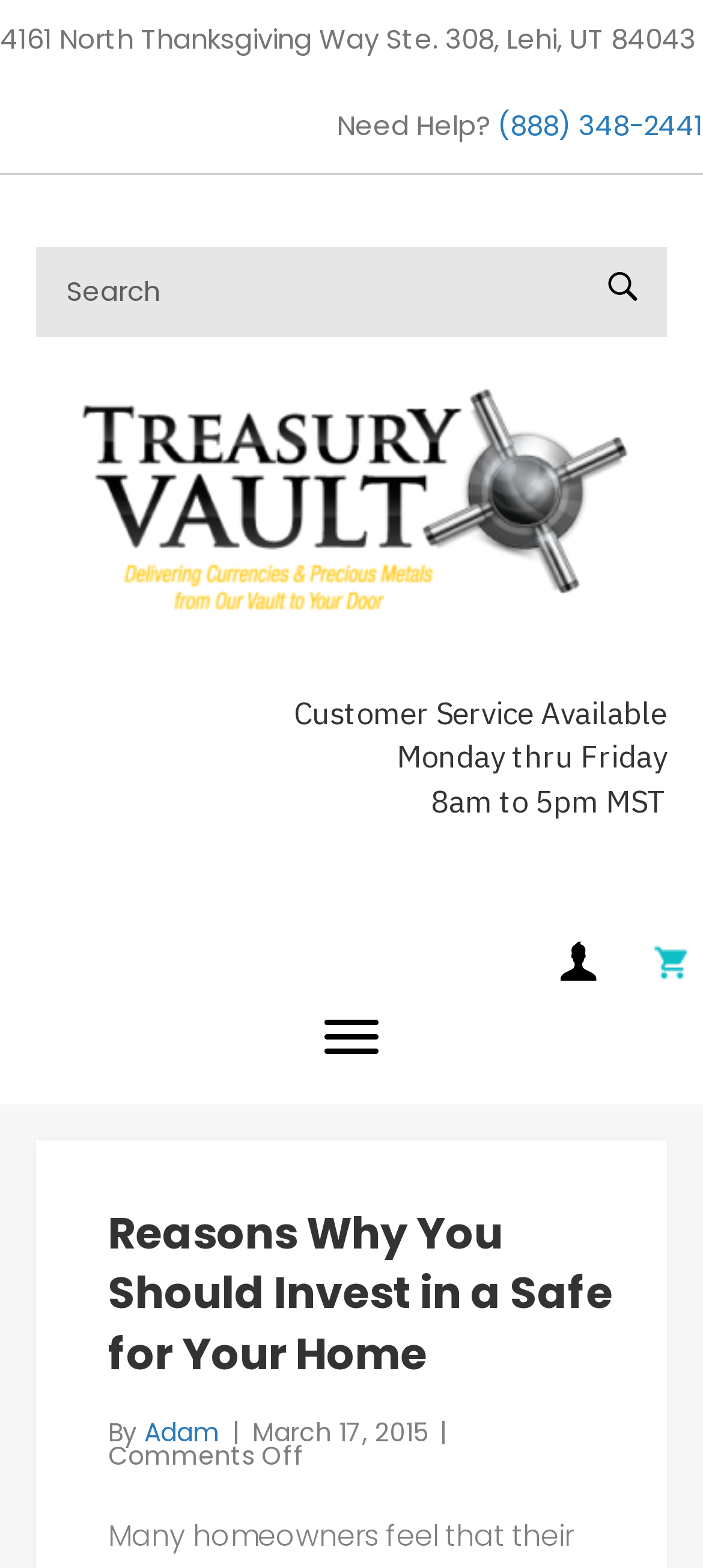Identify and extract the main heading from the webpage.

Reasons Why You Should Invest in a Safe for Your Home